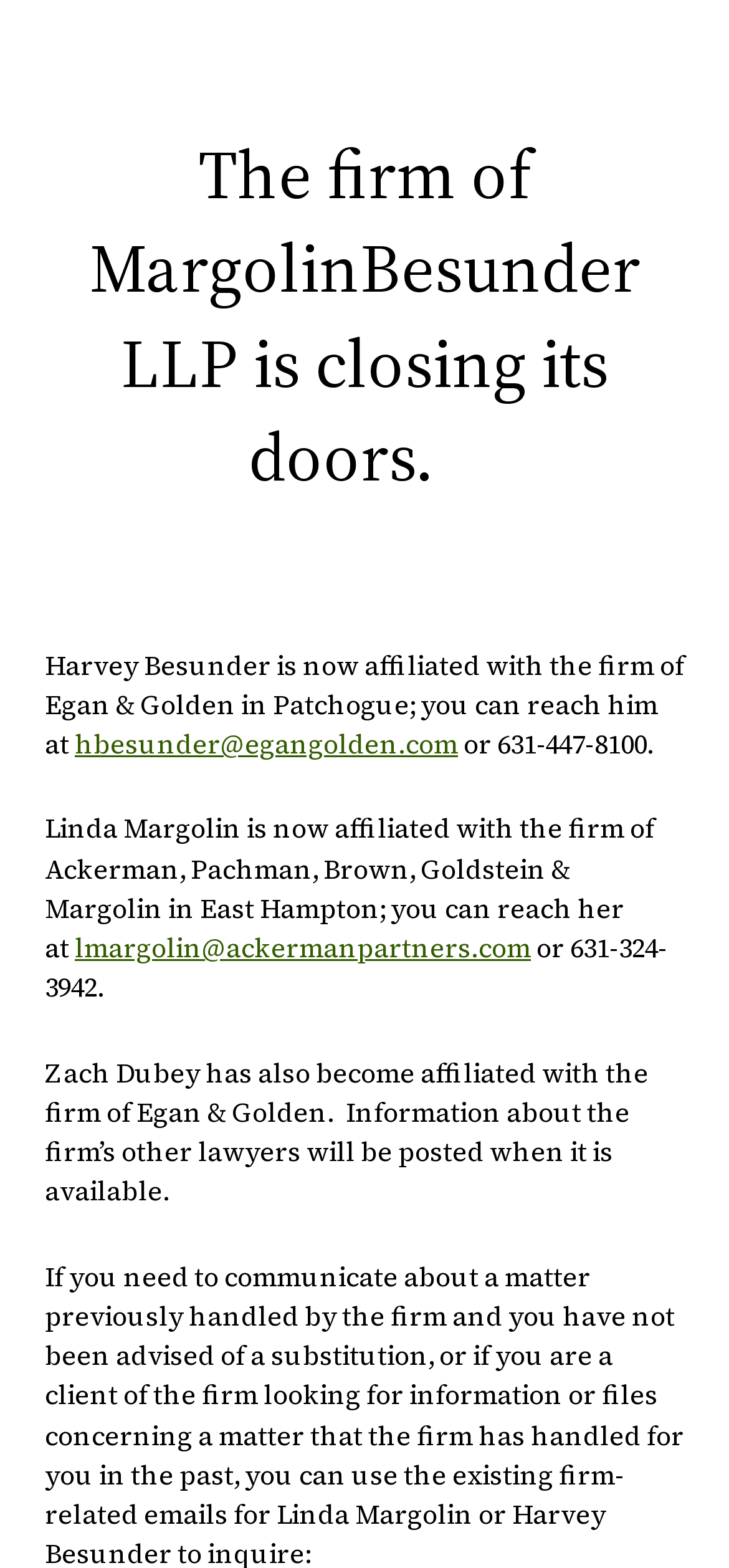Generate a comprehensive description of the contents of the webpage.

The webpage is the official website of Margolin Besunder, LLP, Attorneys at Law. At the top, there is a prominent heading announcing that the firm is closing its doors. Below this heading, there is a series of paragraphs providing information about the new affiliations of the firm's lawyers. 

On the left side, there is a block of text stating that Harvey Besunder is now affiliated with the firm of Egan & Golden in Patchogue, along with his contact information, including an email address and phone number. 

Directly below this, there is another block of text stating that Linda Margolin is now affiliated with the firm of Ackerman, Pachman, Brown, Goldstein & Margolin in East Hampton, along with her contact information, including an email address and phone number. 

Further down, there is a paragraph mentioning that Zach Dubey has also become affiliated with the firm of Egan & Golden, and that information about the firm's other lawyers will be posted when it is available.